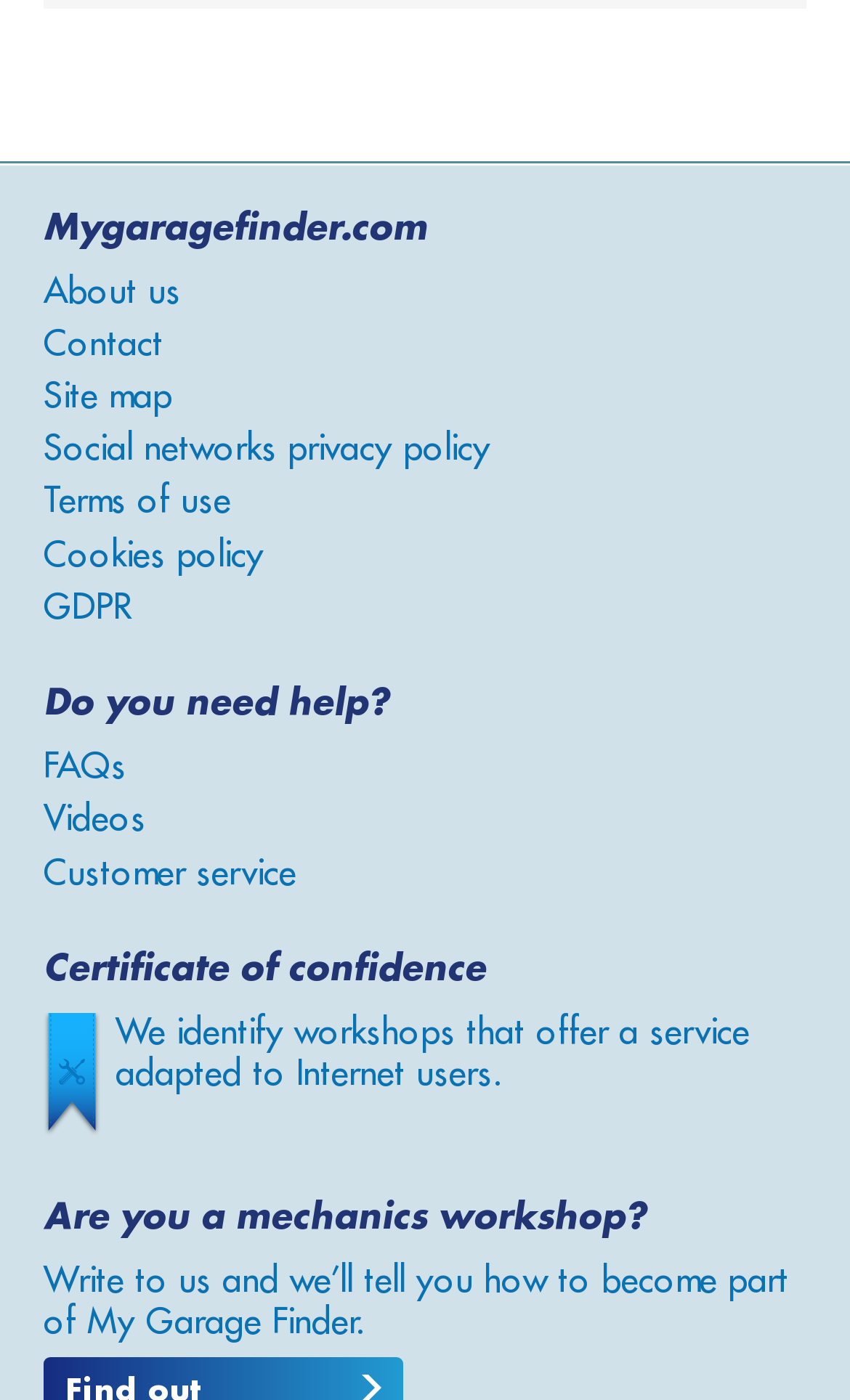How many links are there in the footer section?
Refer to the screenshot and deliver a thorough answer to the question presented.

The footer section of the webpage contains links to various pages such as 'About us', 'Contact', 'Site map', and others. By counting these links, we can find that there are 9 links in total.